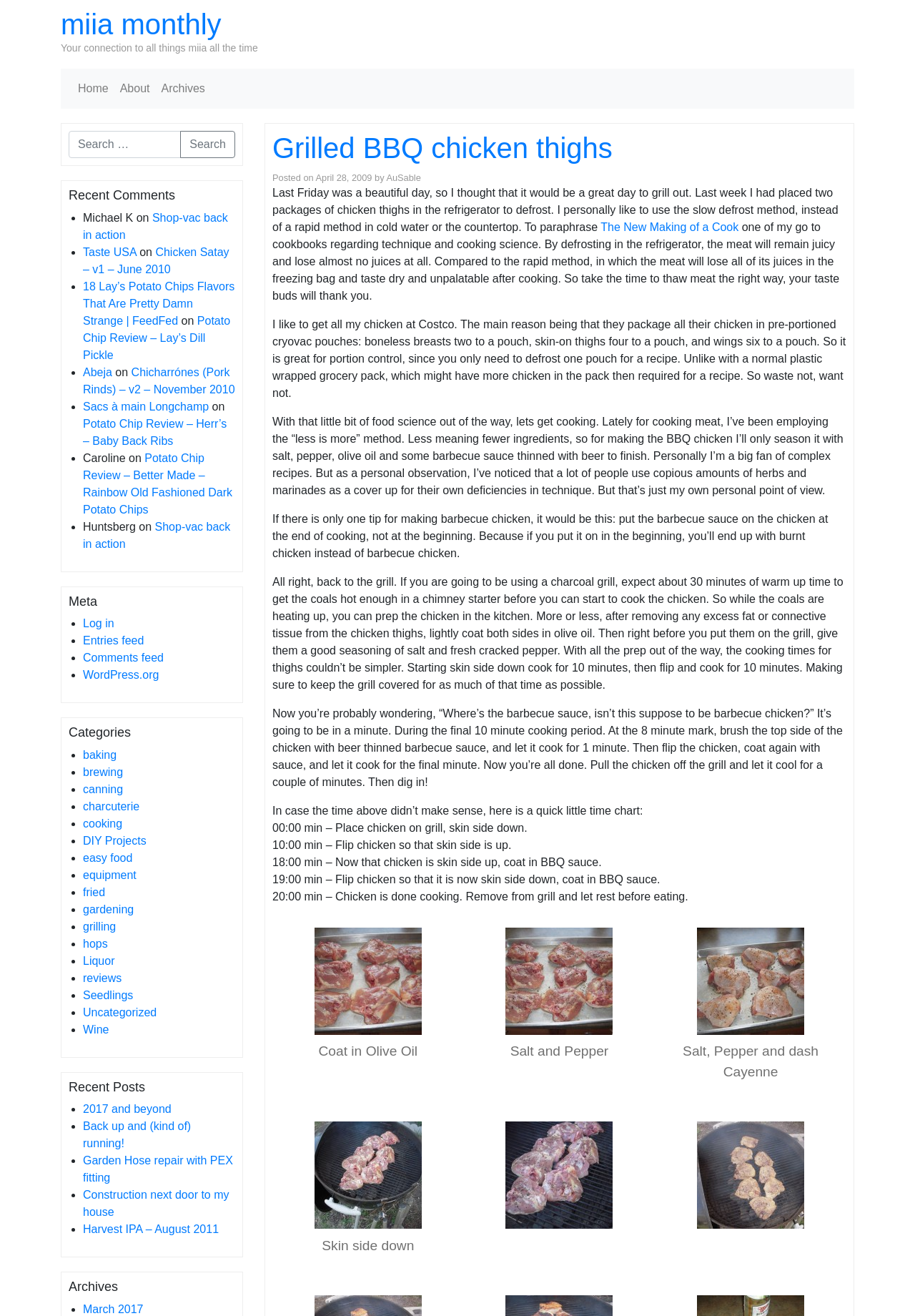What is the first link in the Recent Comments section?
Based on the visual content, answer with a single word or a brief phrase.

Michael K